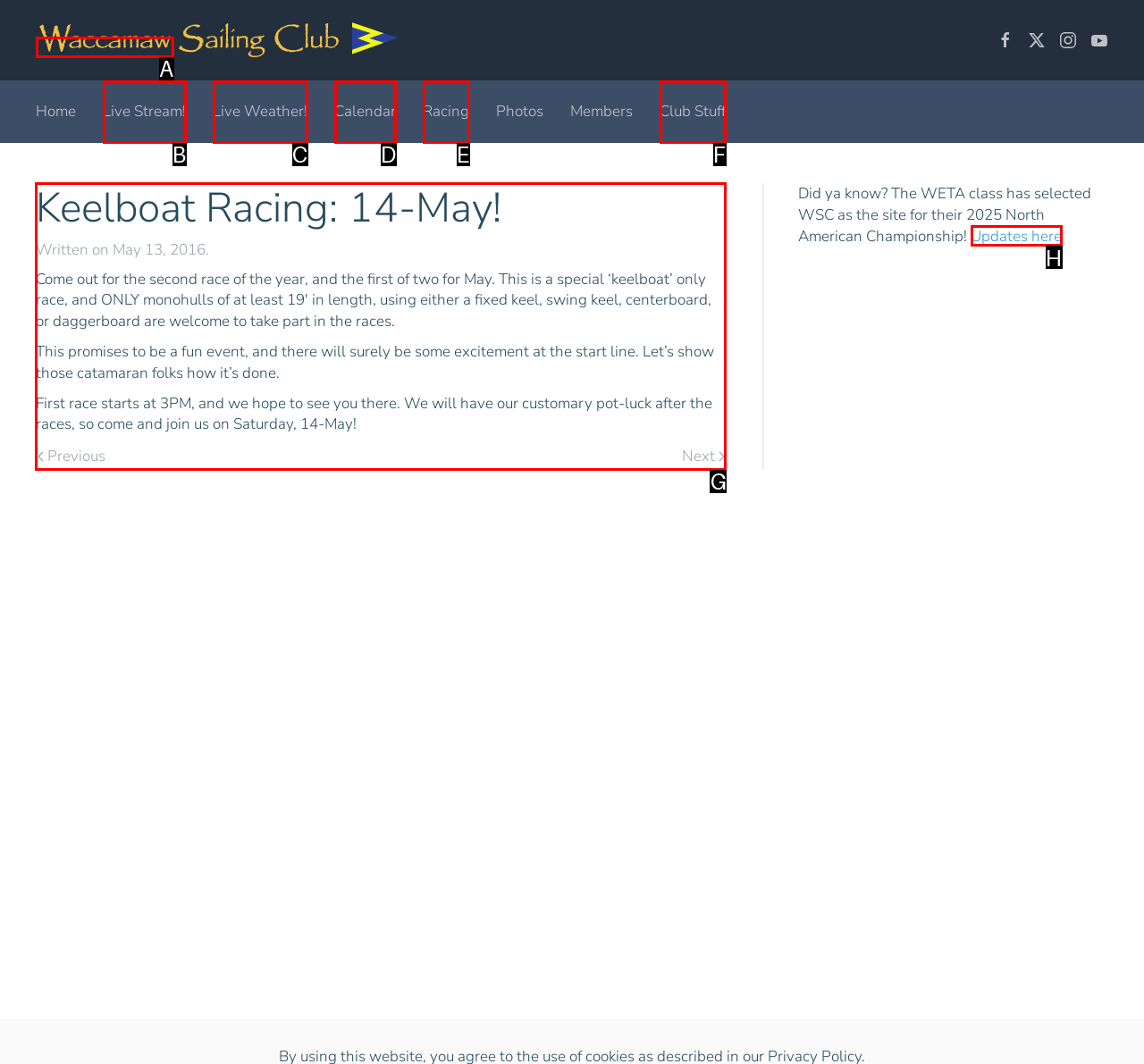Choose the letter that corresponds to the correct button to accomplish the task: Read 'Keelboat Racing: 14-May!' article
Reply with the letter of the correct selection only.

G